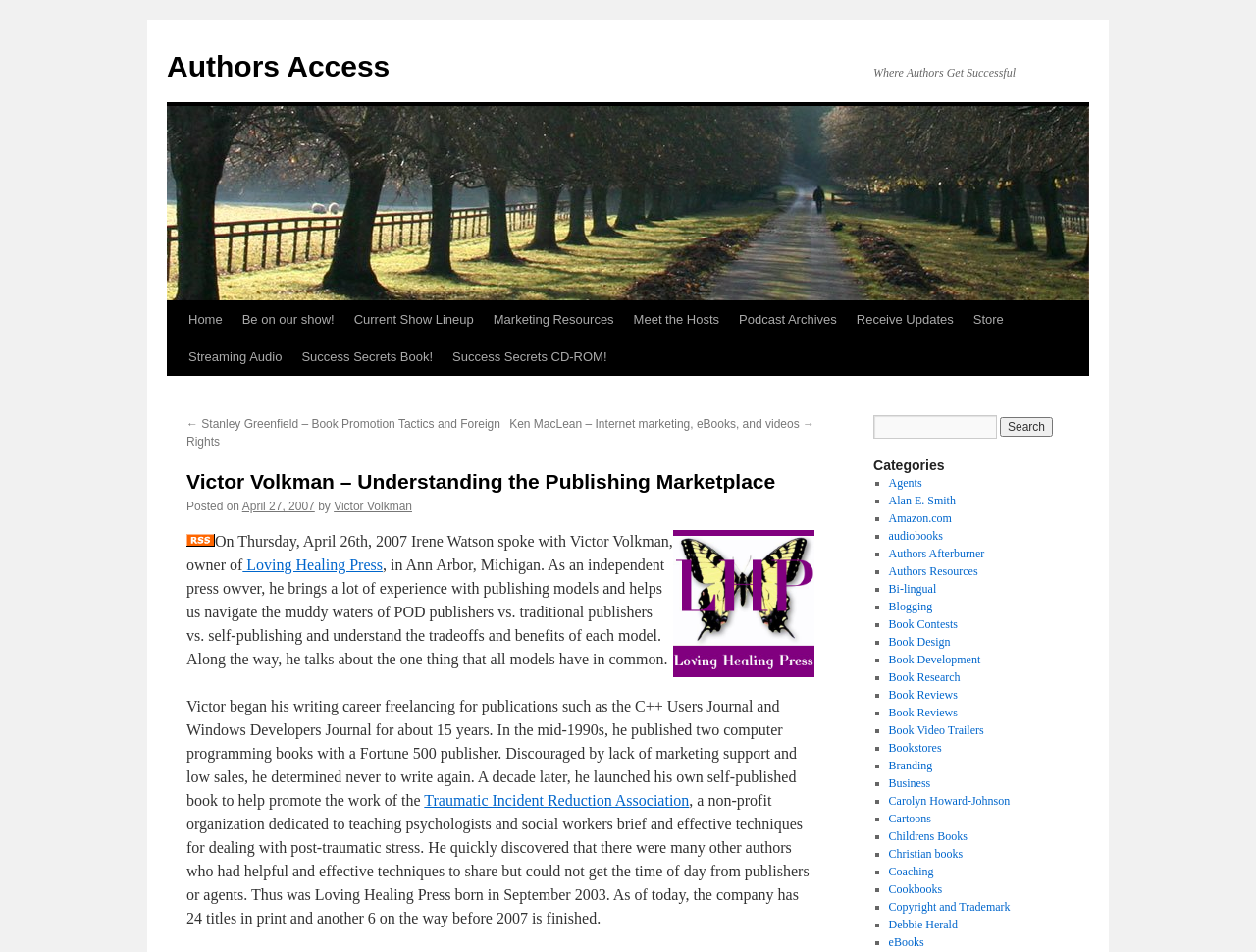Determine the bounding box coordinates for the area that needs to be clicked to fulfill this task: "Click on the 'Authors Access' link". The coordinates must be given as four float numbers between 0 and 1, i.e., [left, top, right, bottom].

[0.133, 0.053, 0.31, 0.087]